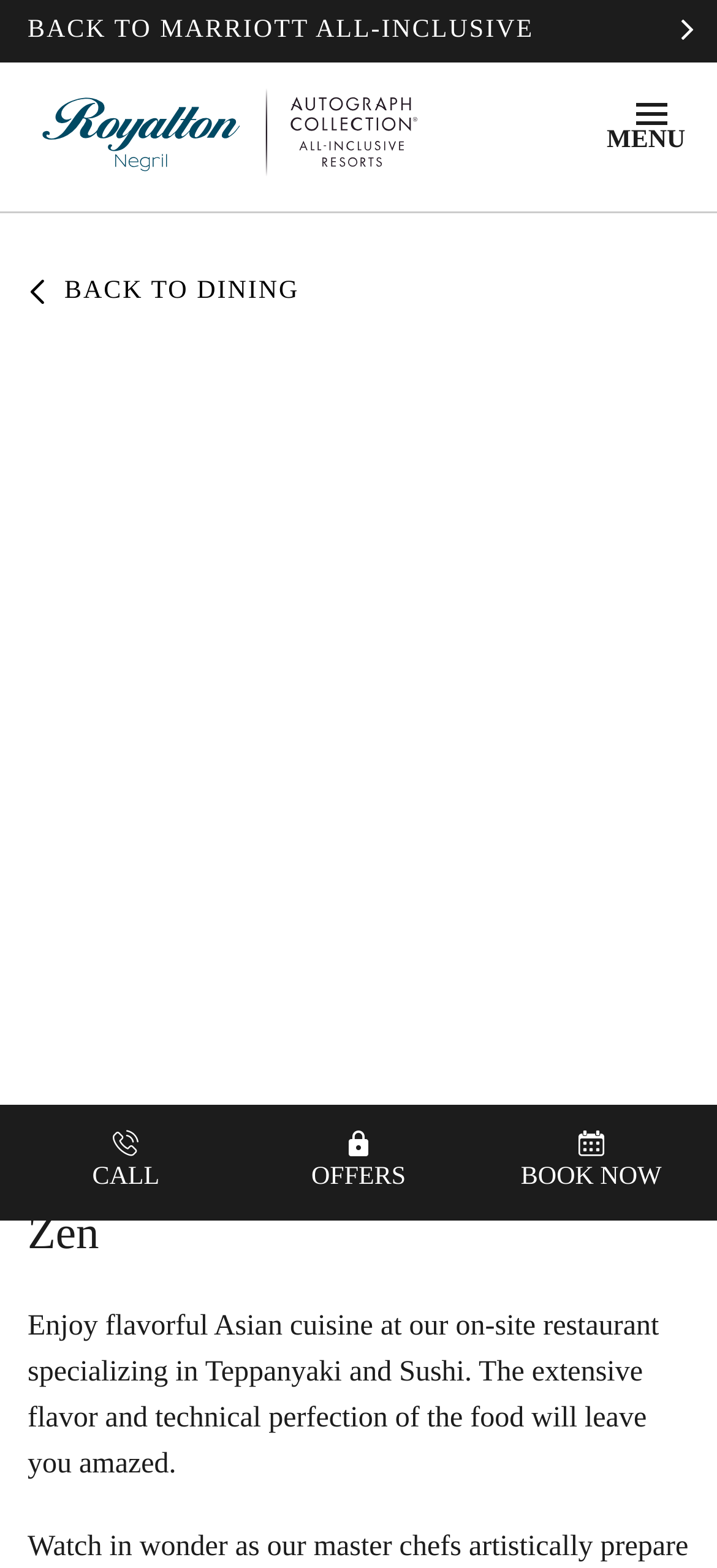Provide a thorough description of the webpage you see.

The webpage is about Zen, an on-site restaurant at the Royalton Negril, An Autograph Collection All-Inclusive Resort in Jamaica. At the top left corner, there is a button to skip to the main content. Next to it, there is a link to go back to Marriott All-Inclusive. 

Below these elements, there is a header section that spans the entire width of the page. Within this section, there is a link to the resort's name, accompanied by an image of the resort's logo. On the right side of the header, there is a link to the menu.

Further down, there is a link to go back to the dining section, and a heading that reads "Zen". Below the heading, there is a paragraph of text that describes the restaurant, mentioning its specialty in Teppanyaki and Sushi. 

On the same level as the paragraph, there are three links: one to call, one for offers, and one to book a table now. 

At the bottom of the page, there is a cookie banner that spans the entire width of the page. Within this banner, there is an alert dialog with a description of the cookie policy. The dialog has three buttons: Reject All, Accept All, and Cookies Settings.